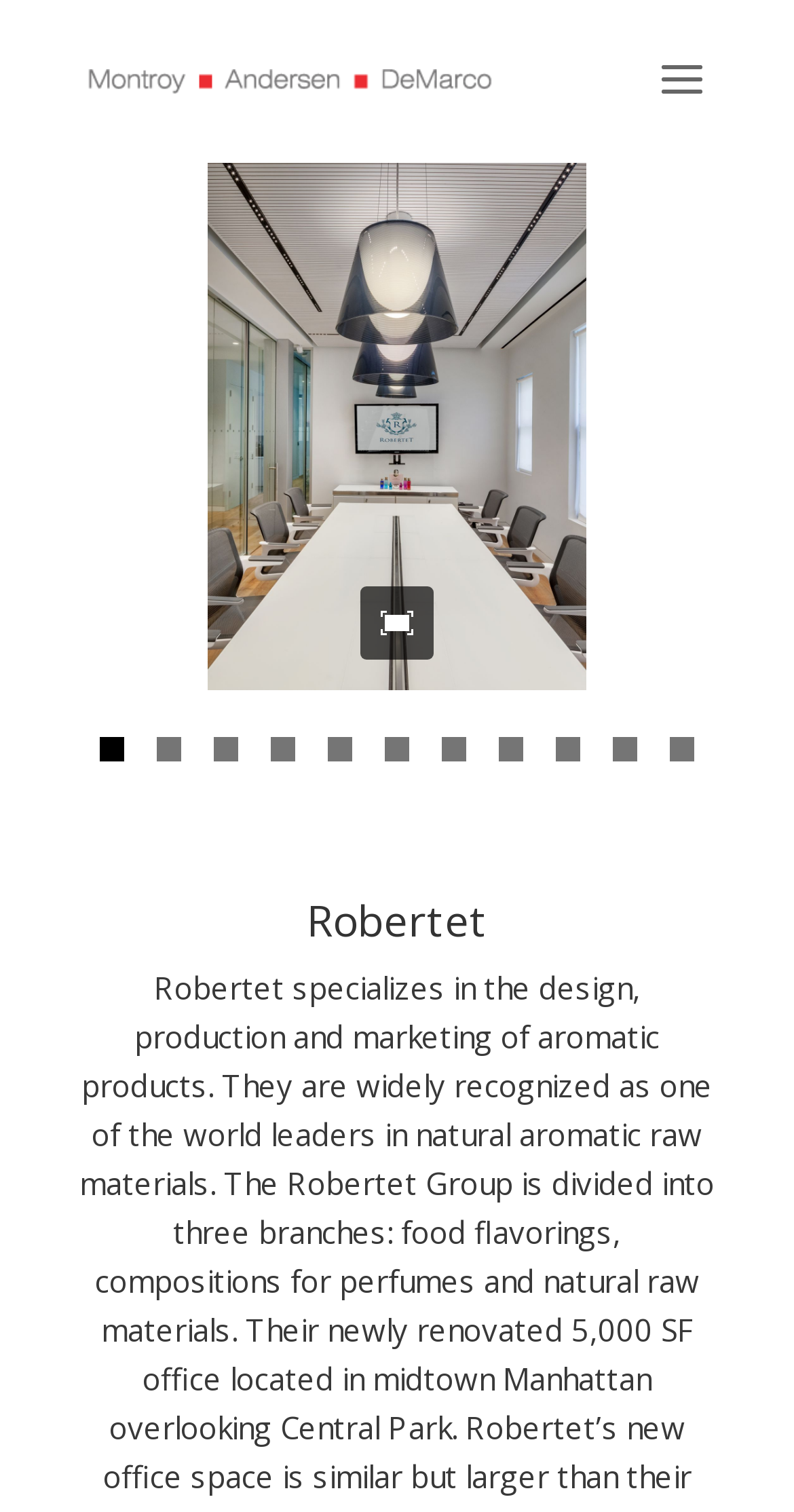Find the bounding box coordinates of the clickable region needed to perform the following instruction: "Exit full screen". The coordinates should be provided as four float numbers between 0 and 1, i.e., [left, top, right, bottom].

[0.479, 0.401, 0.521, 0.423]